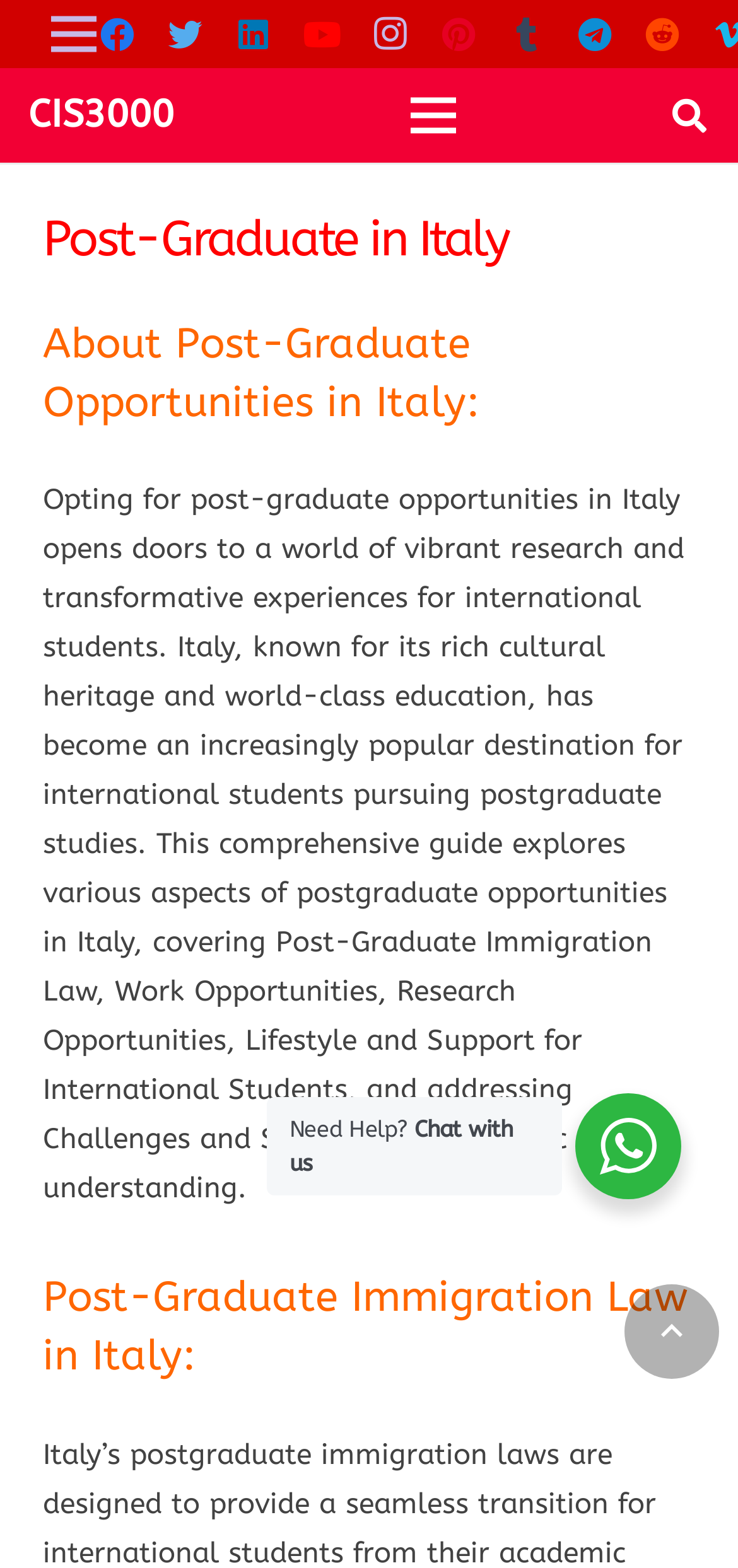Answer the question with a brief word or phrase:
How many social media links are present at the top?

8